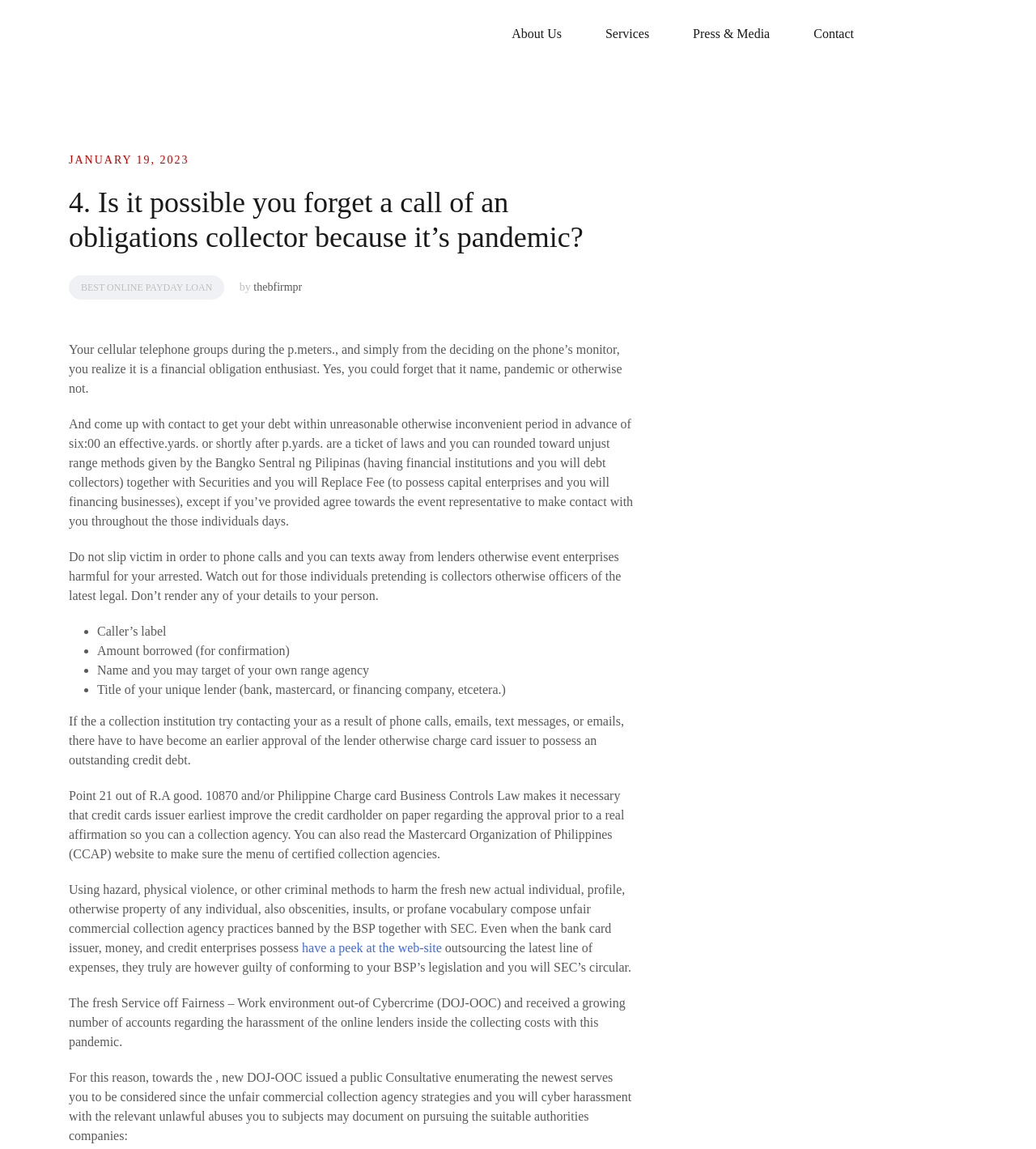Identify the bounding box coordinates for the UI element that matches this description: "January 19, 2023January 19, 2023".

[0.066, 0.134, 0.182, 0.144]